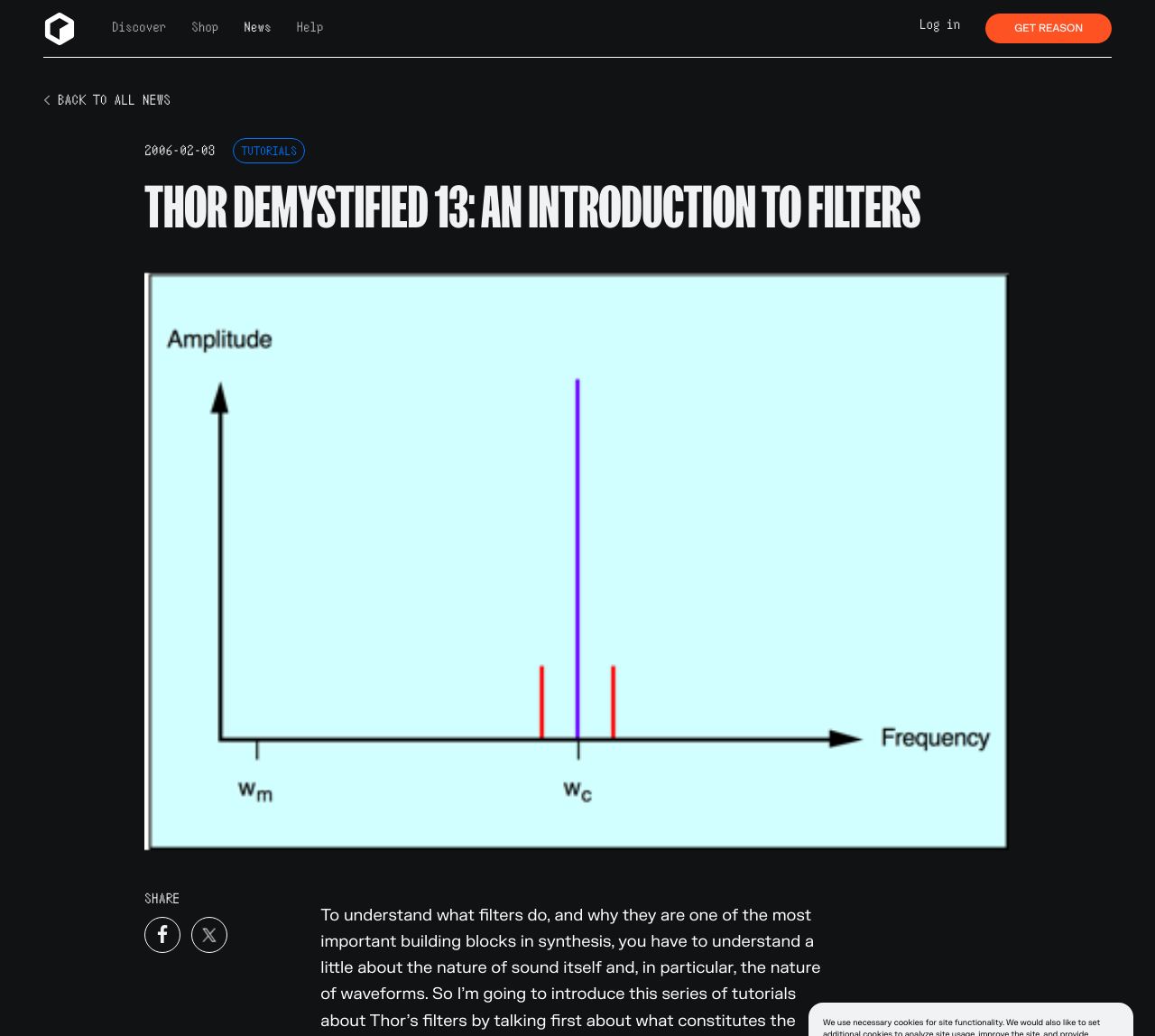Determine the coordinates of the bounding box for the clickable area needed to execute this instruction: "Click on Shop".

[0.166, 0.019, 0.211, 0.036]